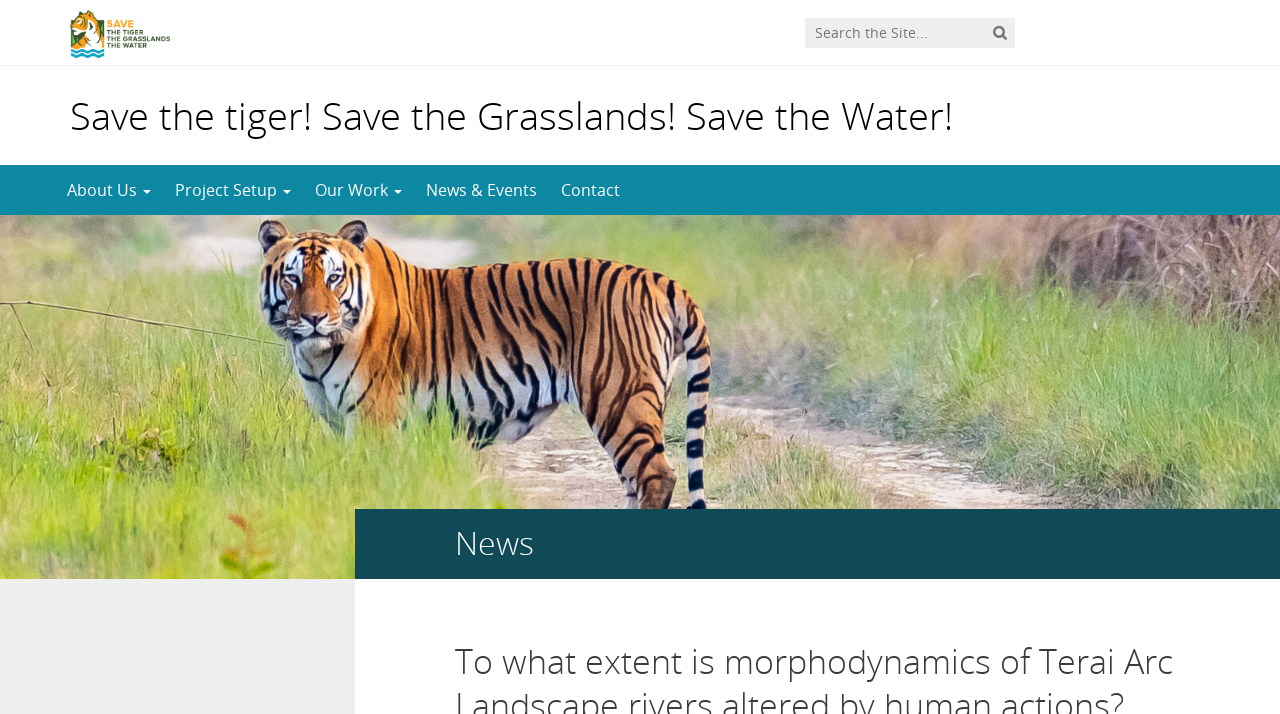Can you find the bounding box coordinates for the element that needs to be clicked to execute this instruction: "click the logo"? The coordinates should be given as four float numbers between 0 and 1, i.e., [left, top, right, bottom].

[0.055, 0.028, 0.133, 0.061]